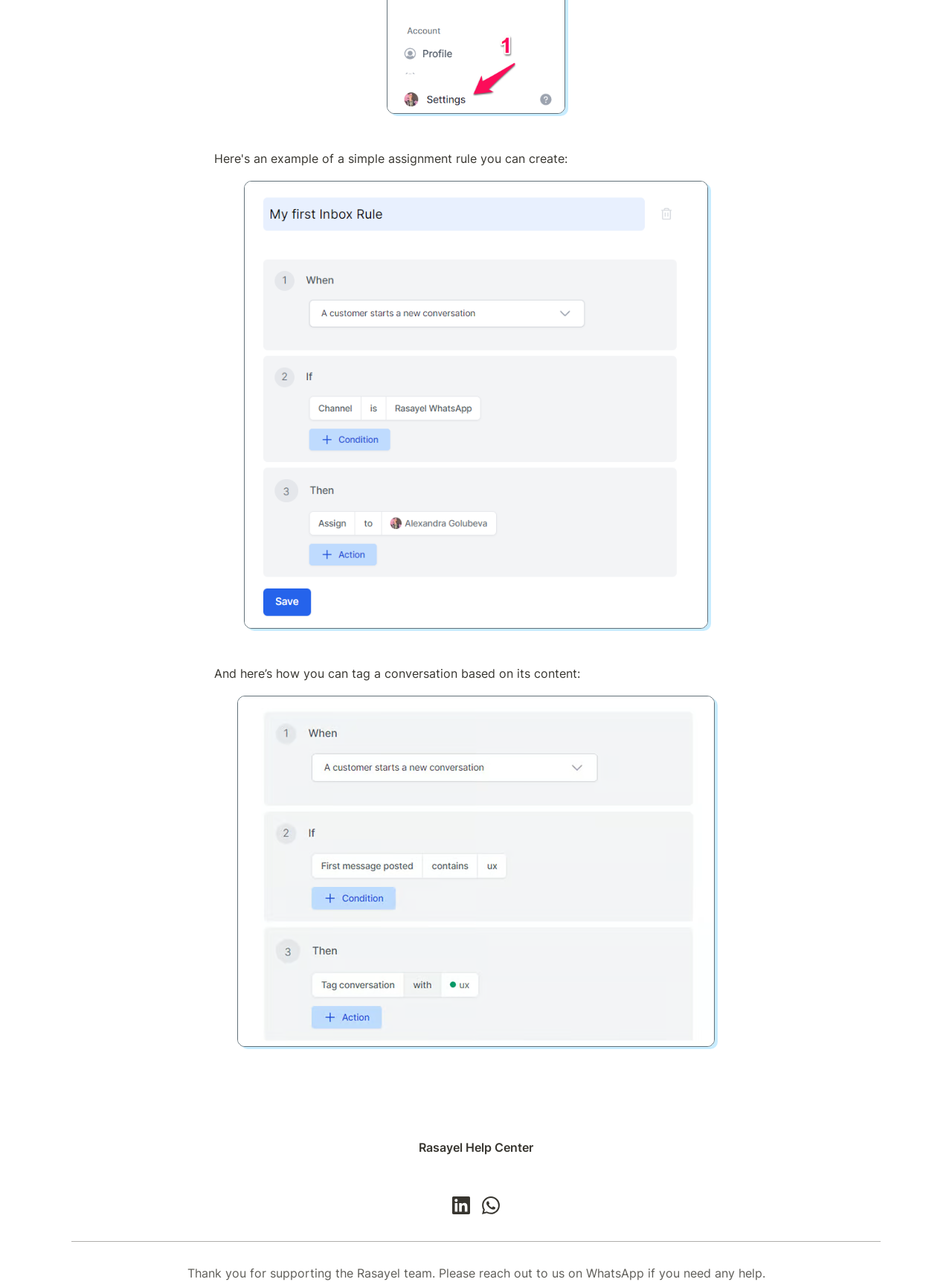Please answer the following question using a single word or phrase: What is the name of the help center?

Rasayel Help Center